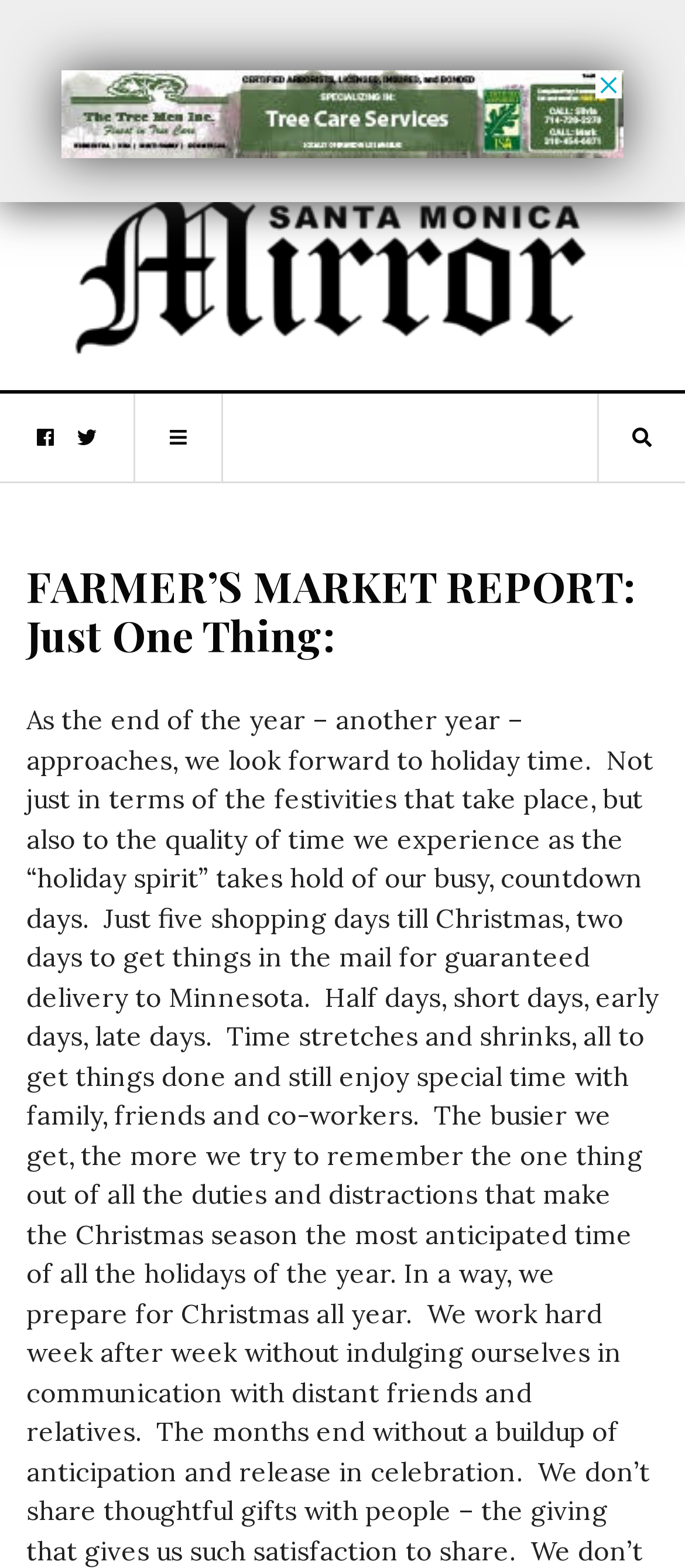Please reply with a single word or brief phrase to the question: 
What is the title of the report?

FARMER’S MARKET REPORT: Just One Thing: